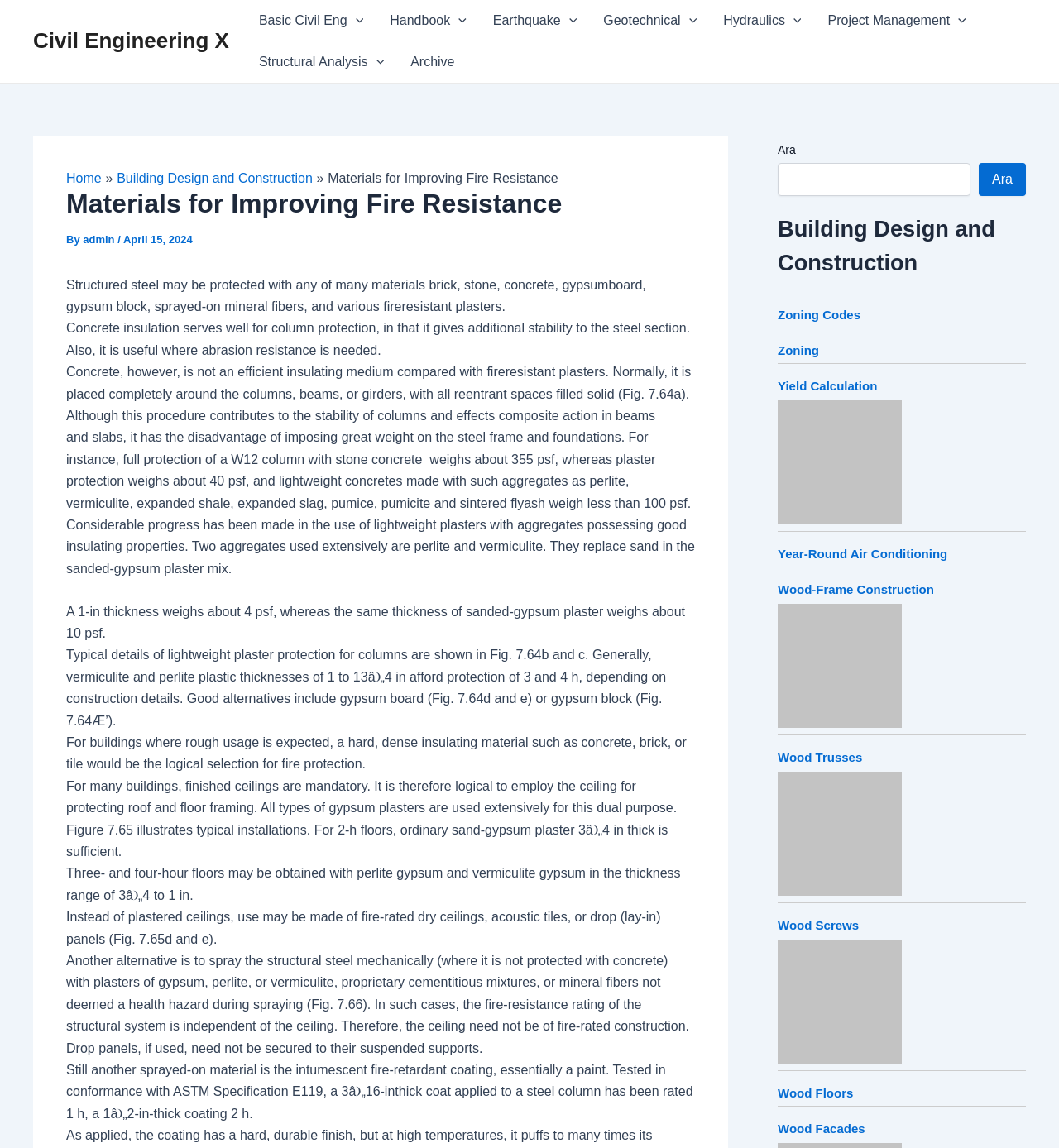Analyze the image and give a detailed response to the question:
What is the purpose of using fire-rated dry ceilings, acoustic tiles, or drop panels?

The webpage mentions that for many buildings, finished ceilings are mandatory, and it is therefore logical to employ the ceiling for protecting roof and floor framing, which can be achieved by using fire-rated dry ceilings, acoustic tiles, or drop panels.